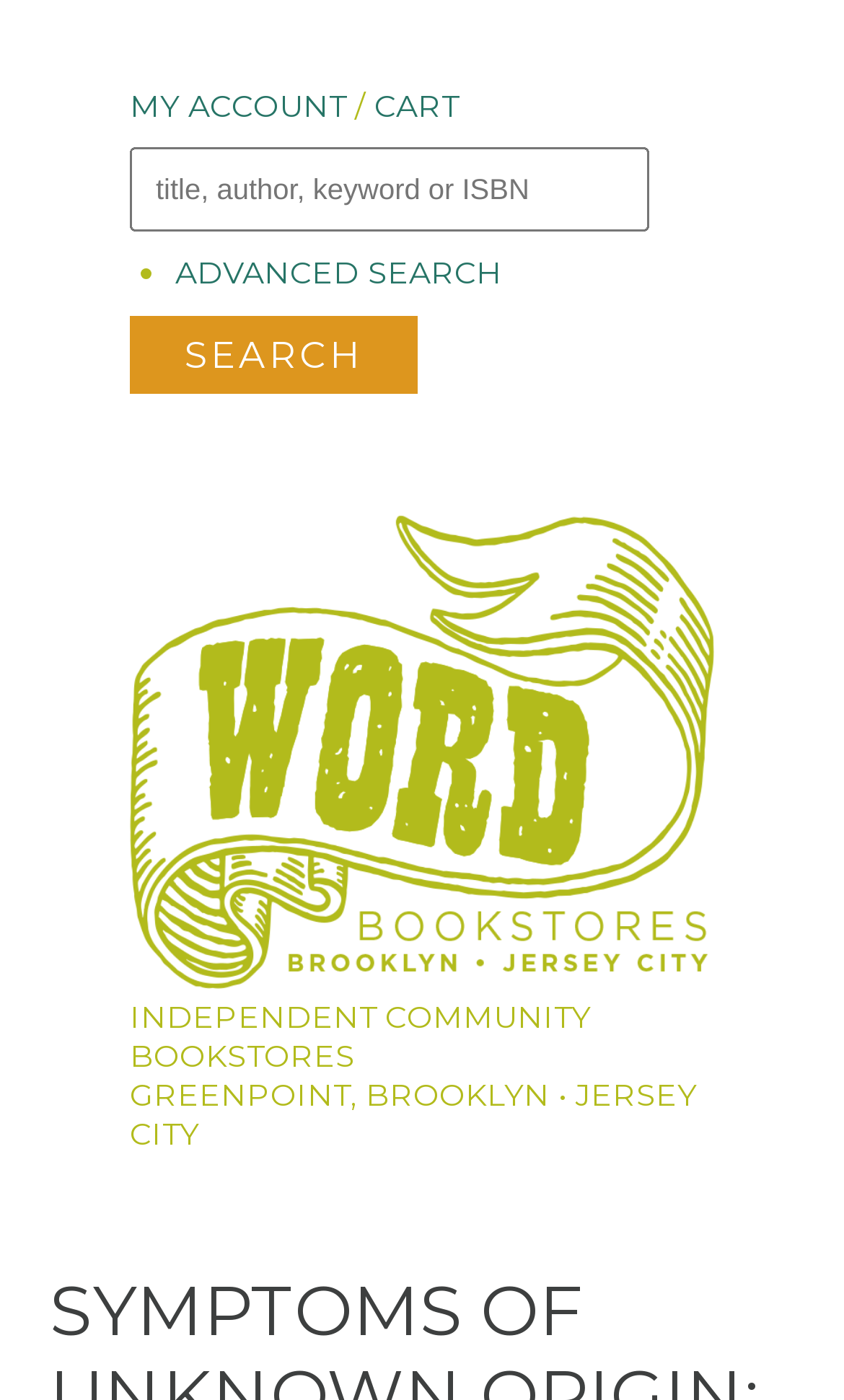Elaborate on the information and visuals displayed on the webpage.

The webpage appears to be an online bookstore, specifically showcasing a book titled "Symptoms of Unknown Origin: A Medical Odyssey (Hardcover)". 

At the top left corner, there is a link to "Skip to main content". Next to it, on the same horizontal line, are links to "MY ACCOUNT" and "CART", separated by a slash. 

Below these links, a search form is located, consisting of a heading "SEARCH FORM", a textbox to input search queries, and a button to initiate the search. An "ADVANCED SEARCH" option is also available, marked with a bullet point. 

On the bottom left, there is a link to the "Home" page, accompanied by an image of a home icon. Below this, two lines of text describe the bookstore as an "INDEPENDENT COMMUNITY BOOKSTORES" located in "GREENPOINT, BROOKLYN • JERSEY CITY".